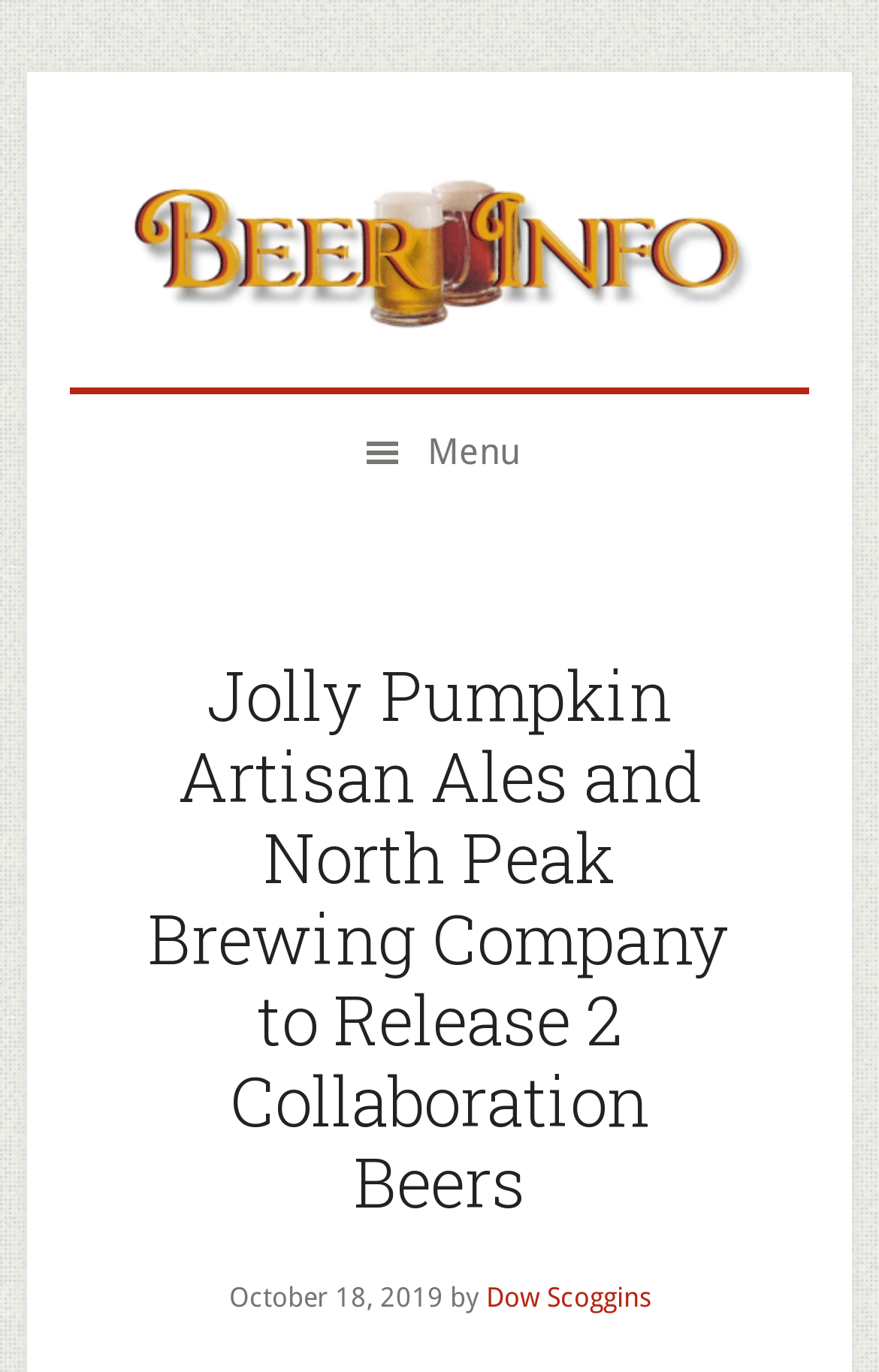Bounding box coordinates are specified in the format (top-left x, top-left y, bottom-right x, bottom-right y). All values are floating point numbers bounded between 0 and 1. Please provide the bounding box coordinate of the region this sentence describes: Dow Scoggins

[0.553, 0.934, 0.74, 0.957]